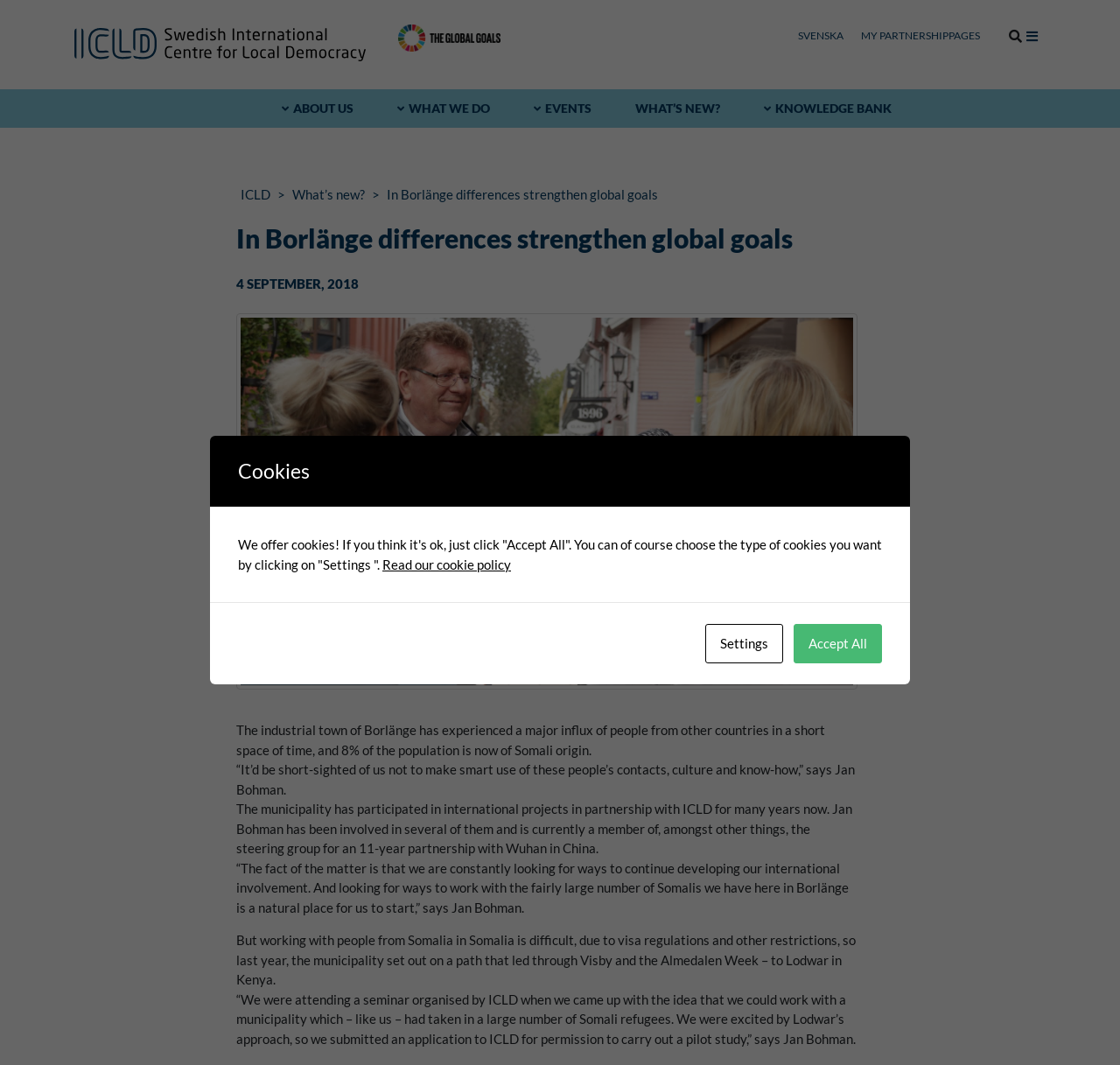Using the element description: "What we do", determine the bounding box coordinates. The coordinates should be in the format [left, top, right, bottom], with values between 0 and 1.

[0.343, 0.084, 0.449, 0.12]